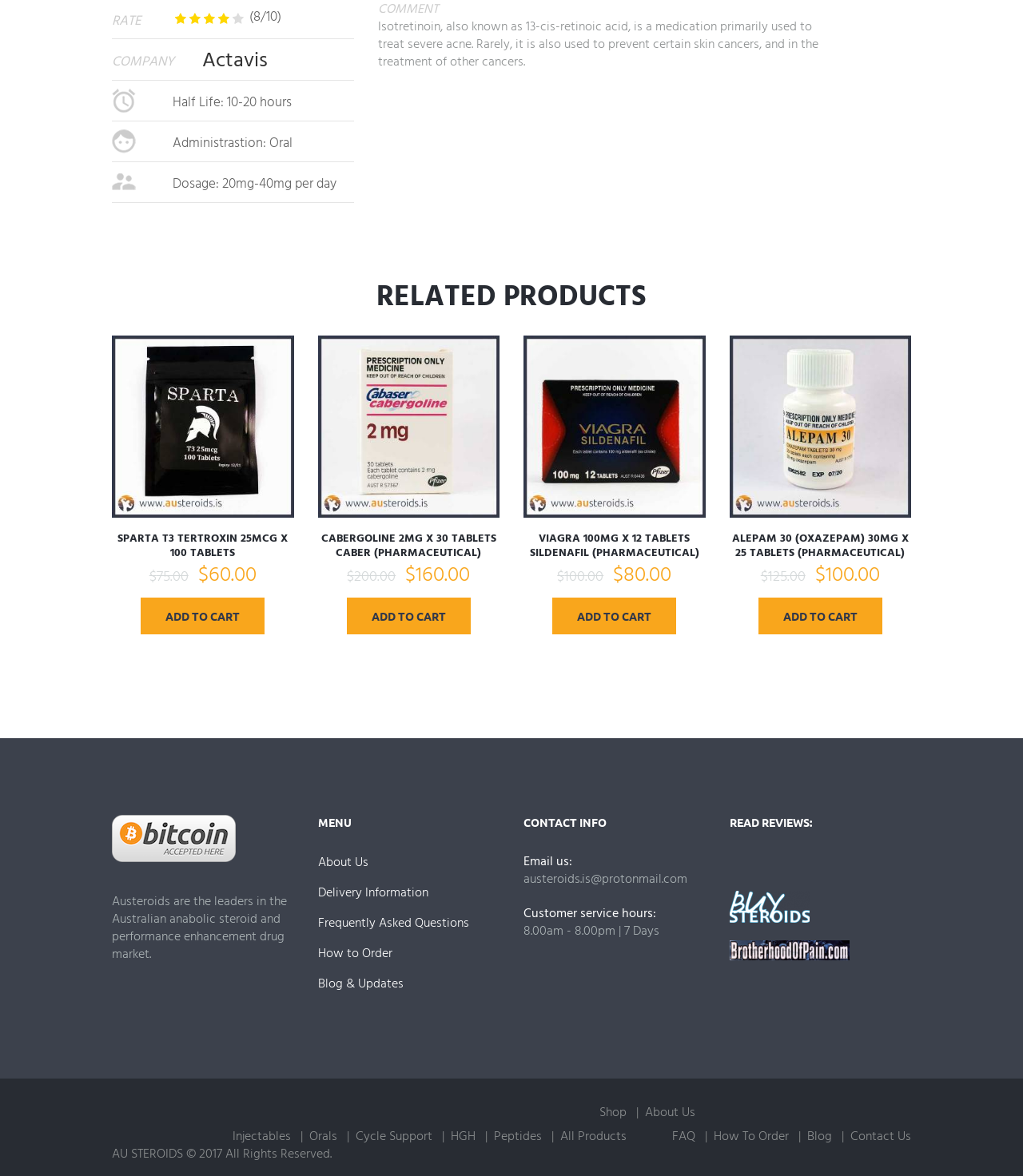Give a one-word or one-phrase response to the question: 
What are the related products?

Sparta T3 Tertroxin, Cabergoline, Viagra, Alepam 30